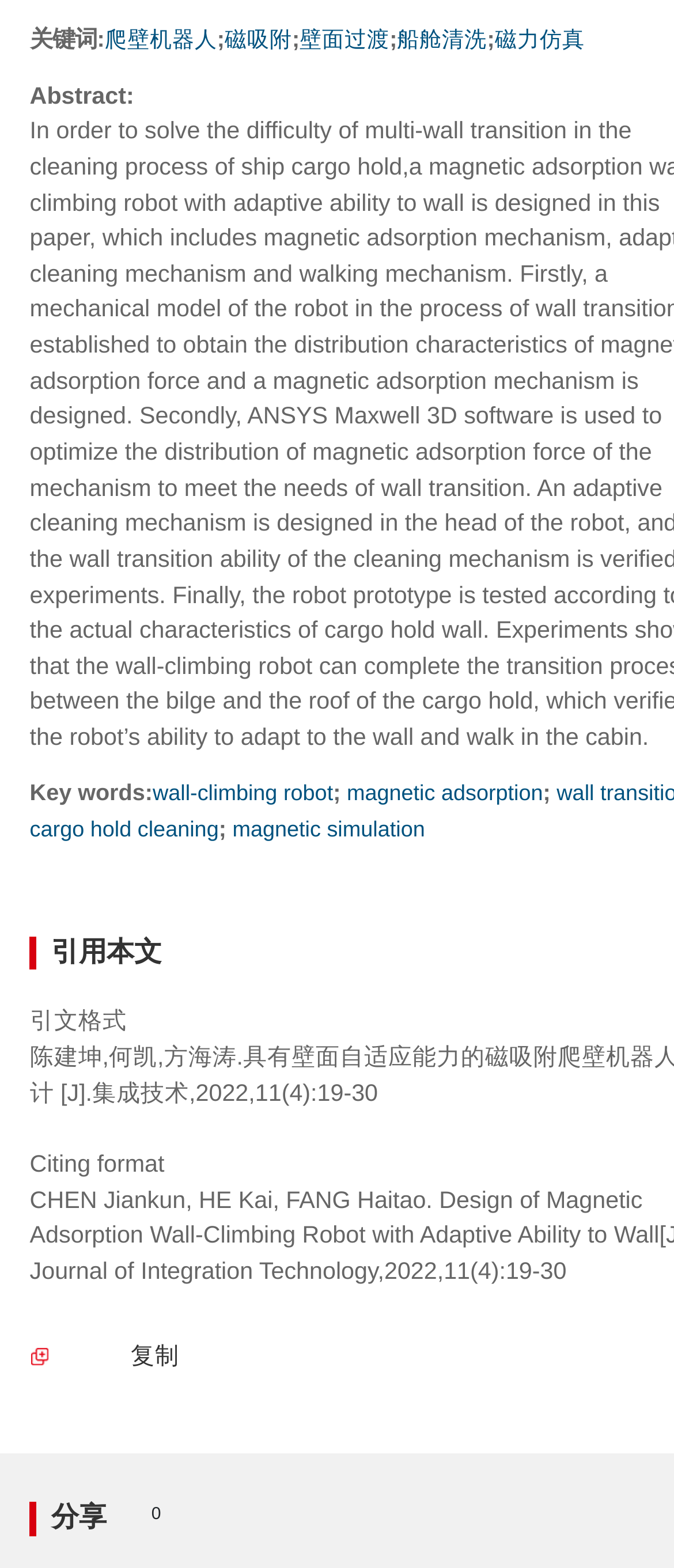What are the keywords related to the content?
Please provide a detailed answer to the question.

By examining the webpage, I found a section with the label '关键词:' which translates to 'Keywords:' in English. Below this label, there are several links with keywords such as '爬壁机器人' (wall-climbing robot), '磁吸附' (magnetic adsorption), and others. These keywords are likely related to the content of the webpage.